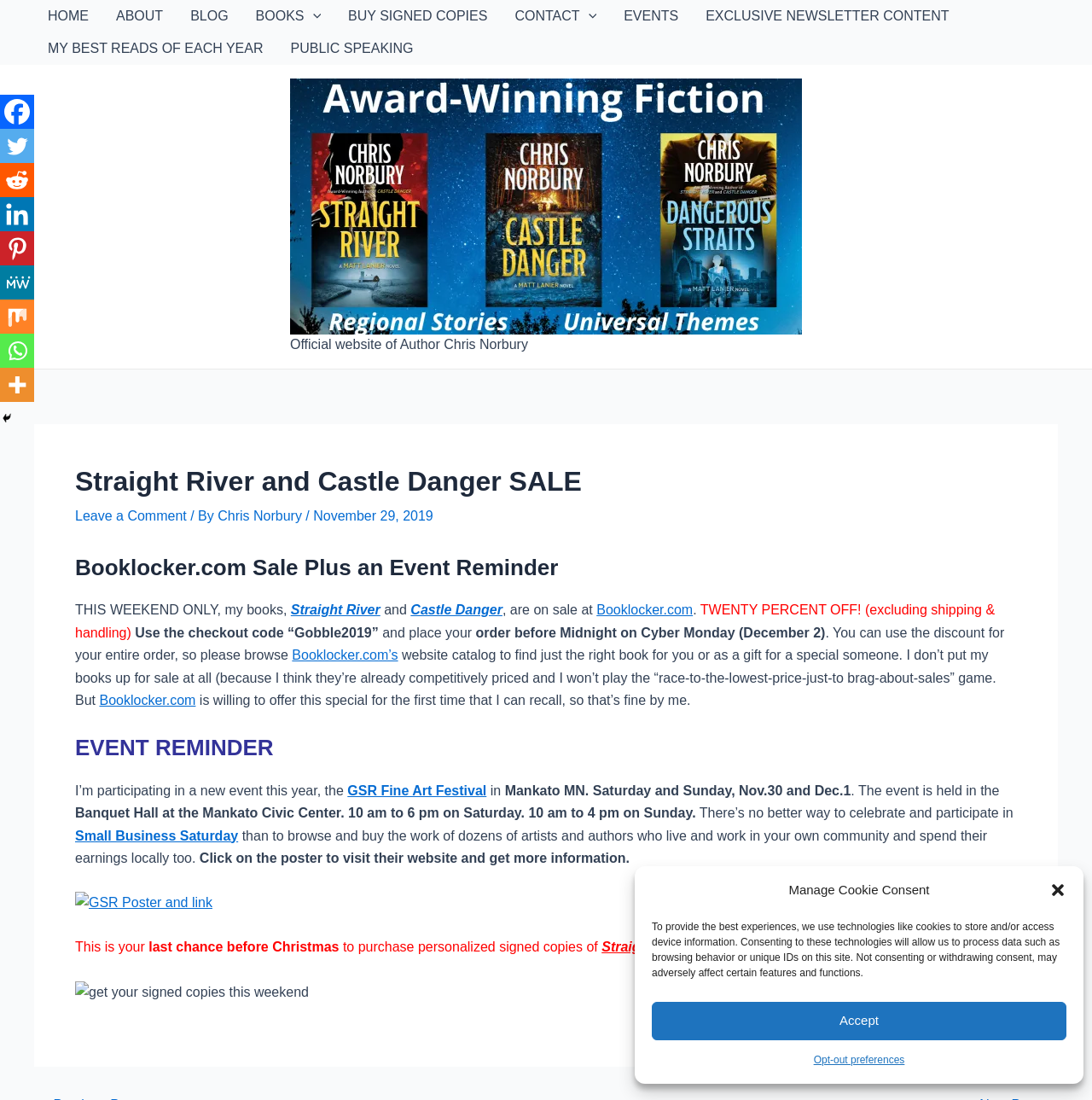What is the event where the author is participating?
Please respond to the question with a detailed and informative answer.

I found the answer in the event reminder section, where it says 'I’m participating in a new event this year, the GSR Fine Art Festival'.